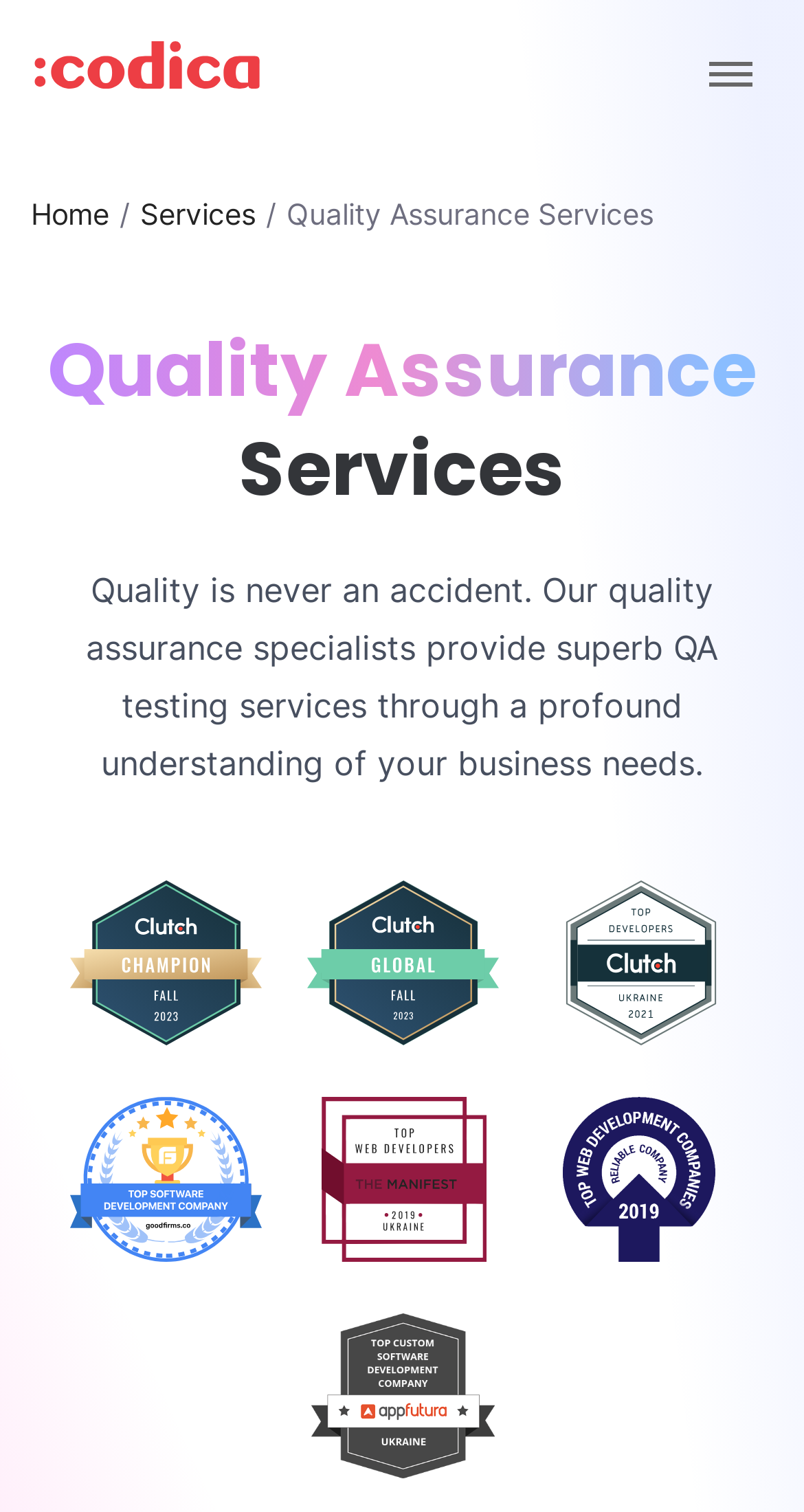What is the main service offered by the company?
Please answer the question with a detailed response using the information from the screenshot.

The main service offered by the company can be determined by looking at the heading on the webpage, which says 'Quality Assurance Services'. This heading is prominent and indicates that the company specializes in providing quality assurance services.